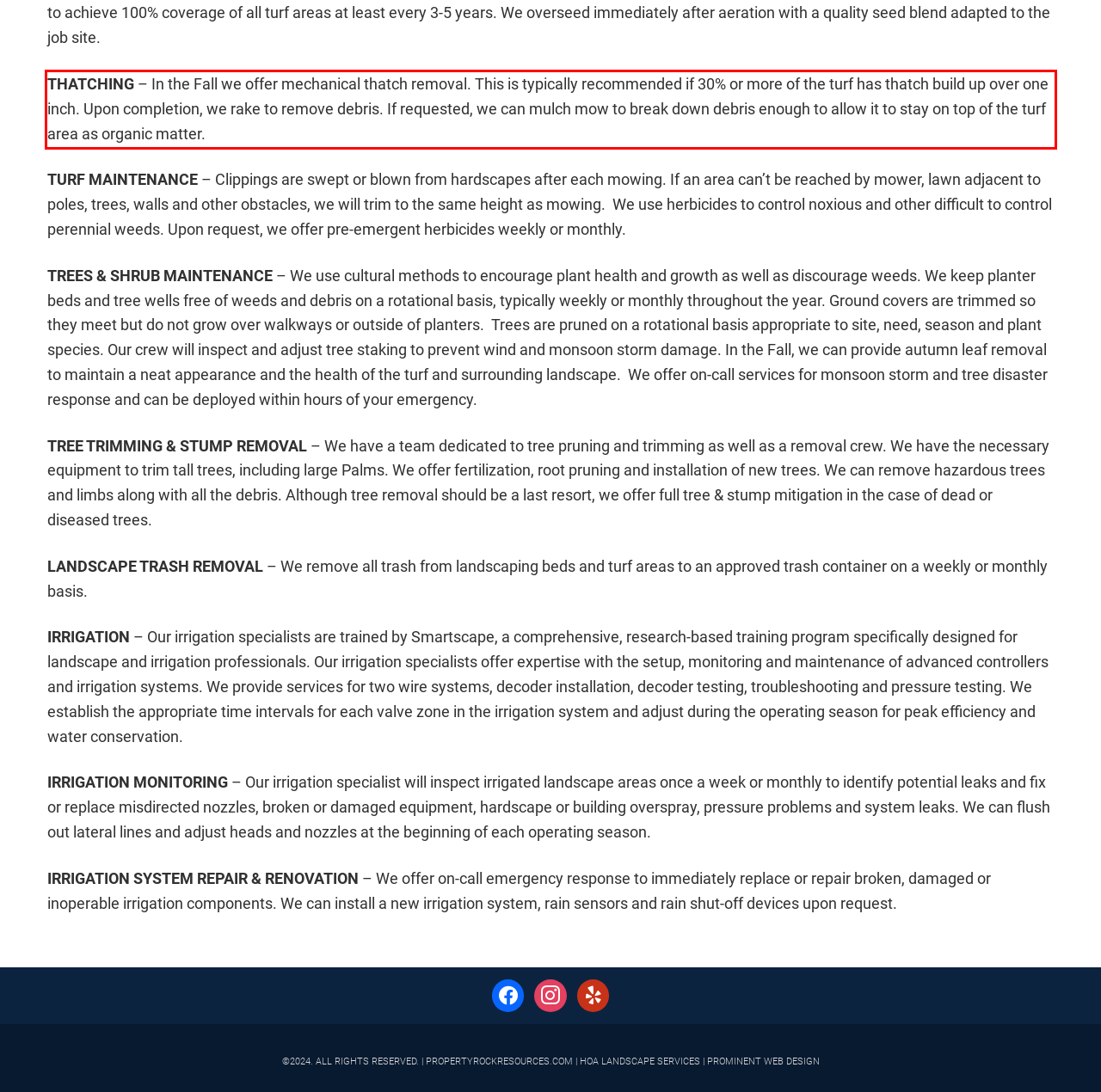View the screenshot of the webpage and identify the UI element surrounded by a red bounding box. Extract the text contained within this red bounding box.

THATCHING – In the Fall we offer mechanical thatch removal. This is typically recommended if 30% or more of the turf has thatch build up over one inch. Upon completion, we rake to remove debris. If requested, we can mulch mow to break down debris enough to allow it to stay on top of the turf area as organic matter.